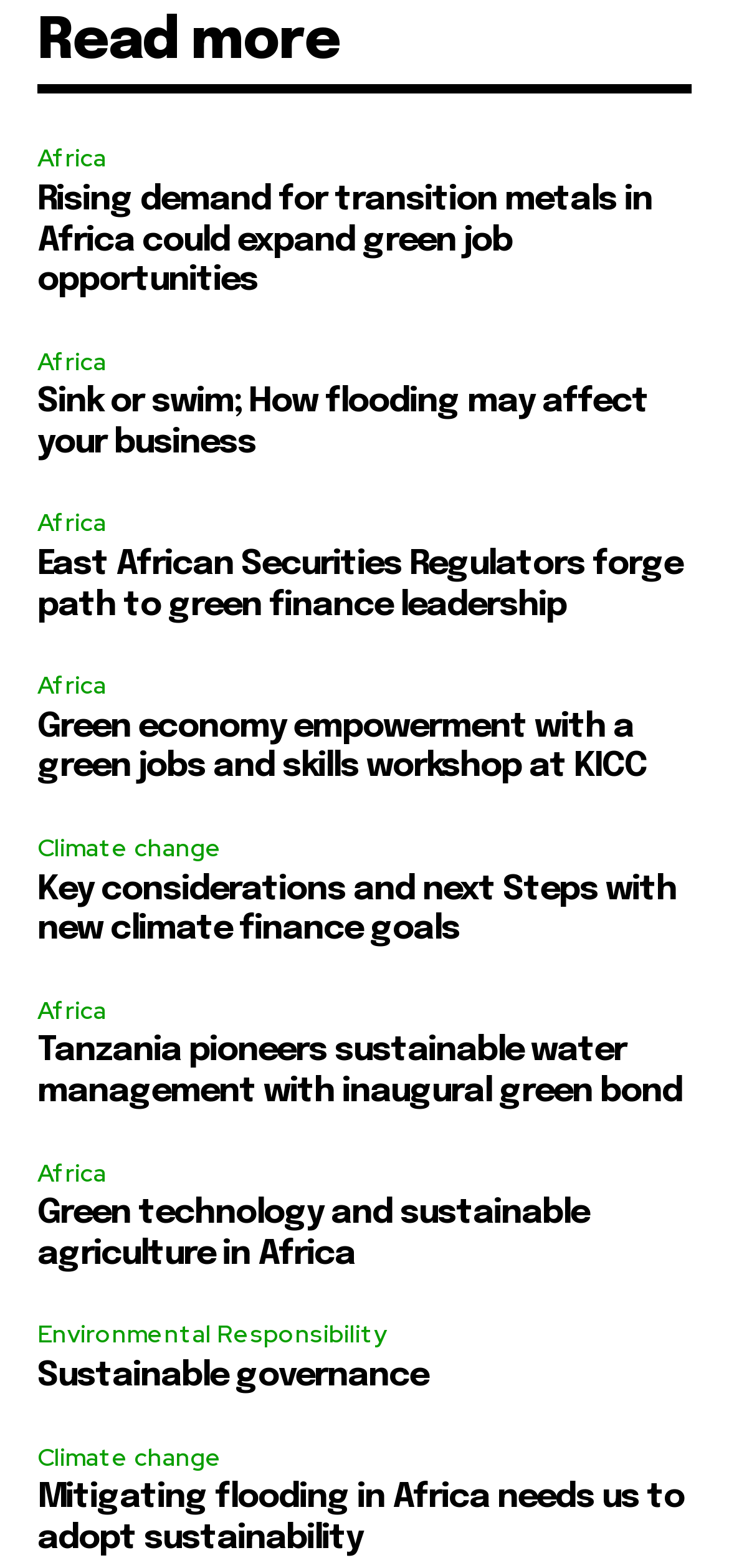What is the topic of the first article? Look at the image and give a one-word or short phrase answer.

Transition metals in Africa